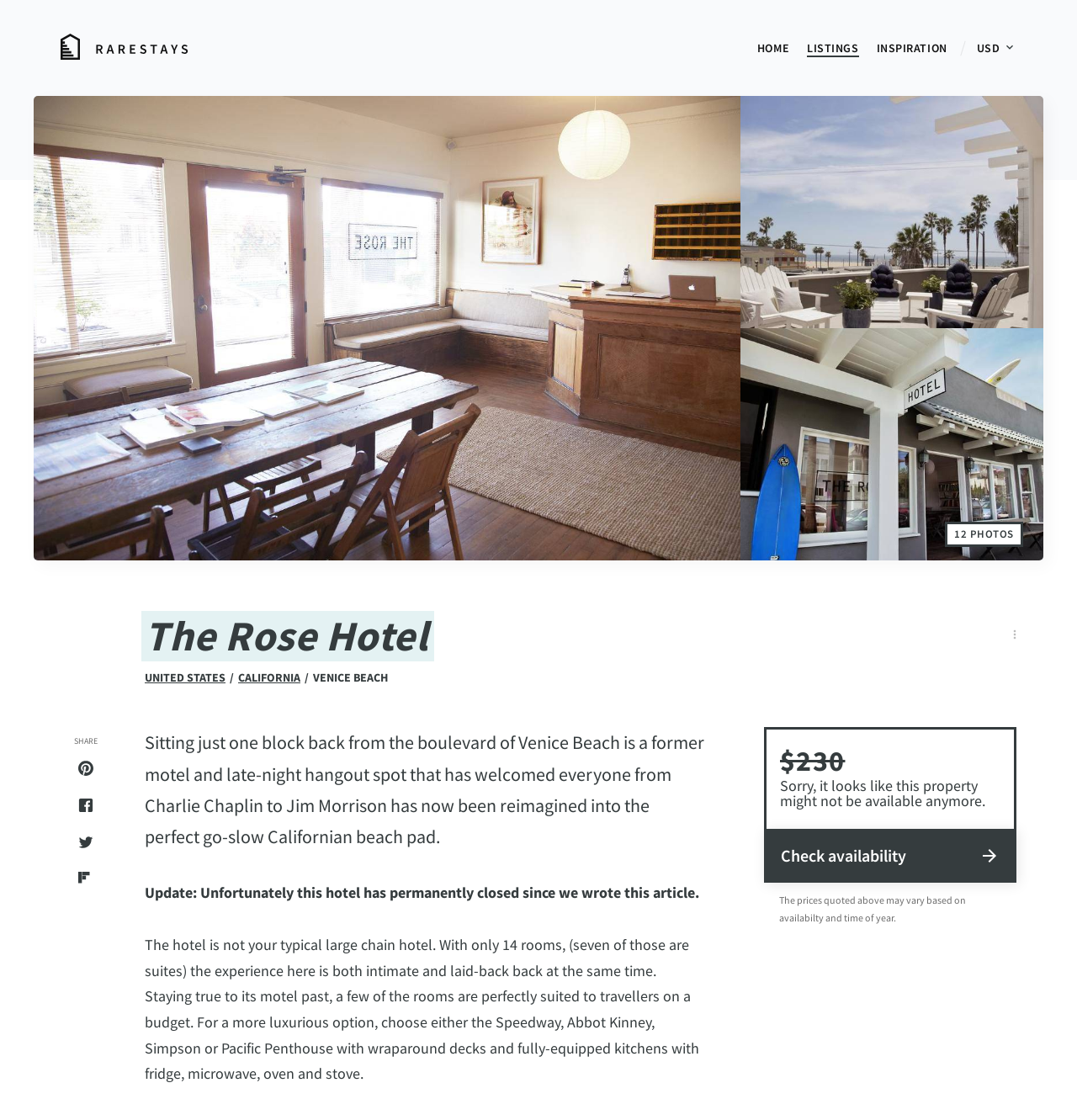Locate the bounding box coordinates of the clickable part needed for the task: "Read more about Node.js and NPM installation on Mac".

None